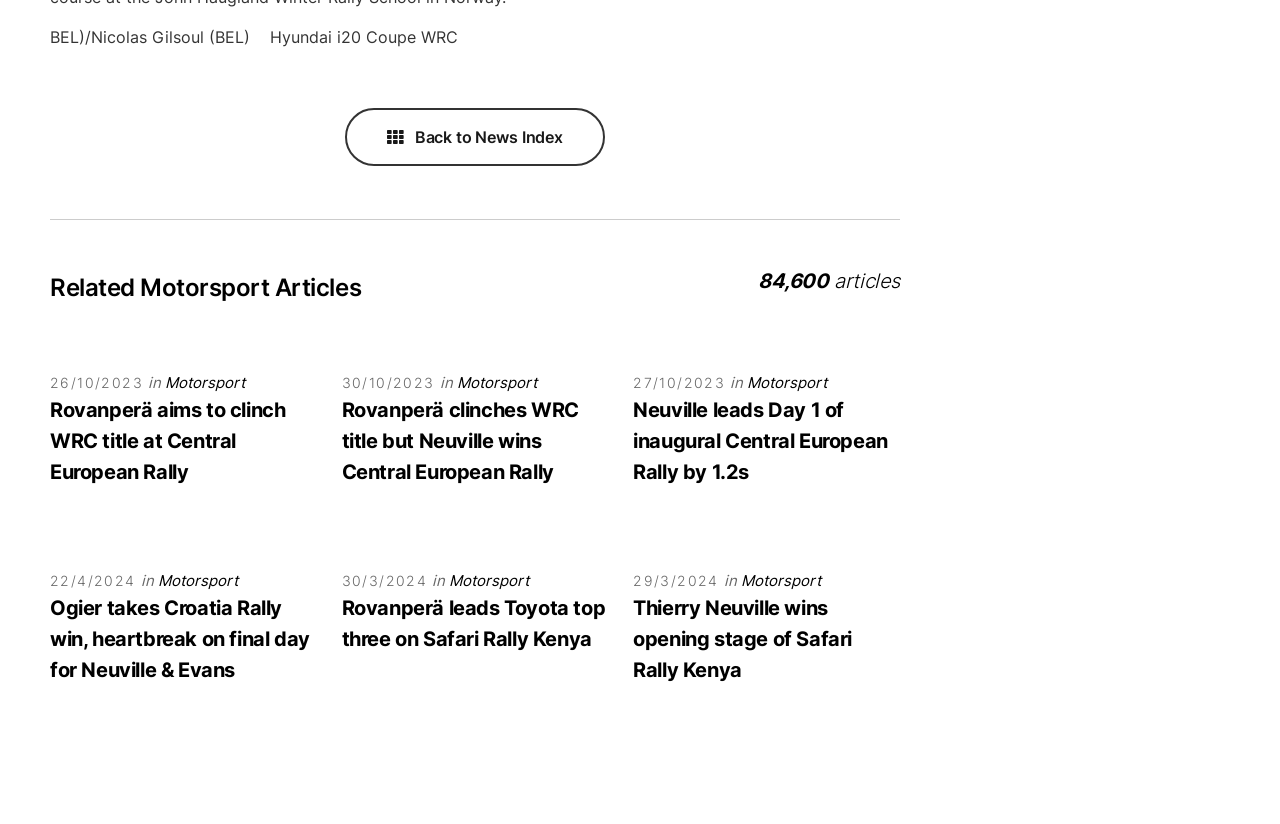Highlight the bounding box coordinates of the element you need to click to perform the following instruction: "View related Motorsport articles."

[0.592, 0.327, 0.703, 0.355]